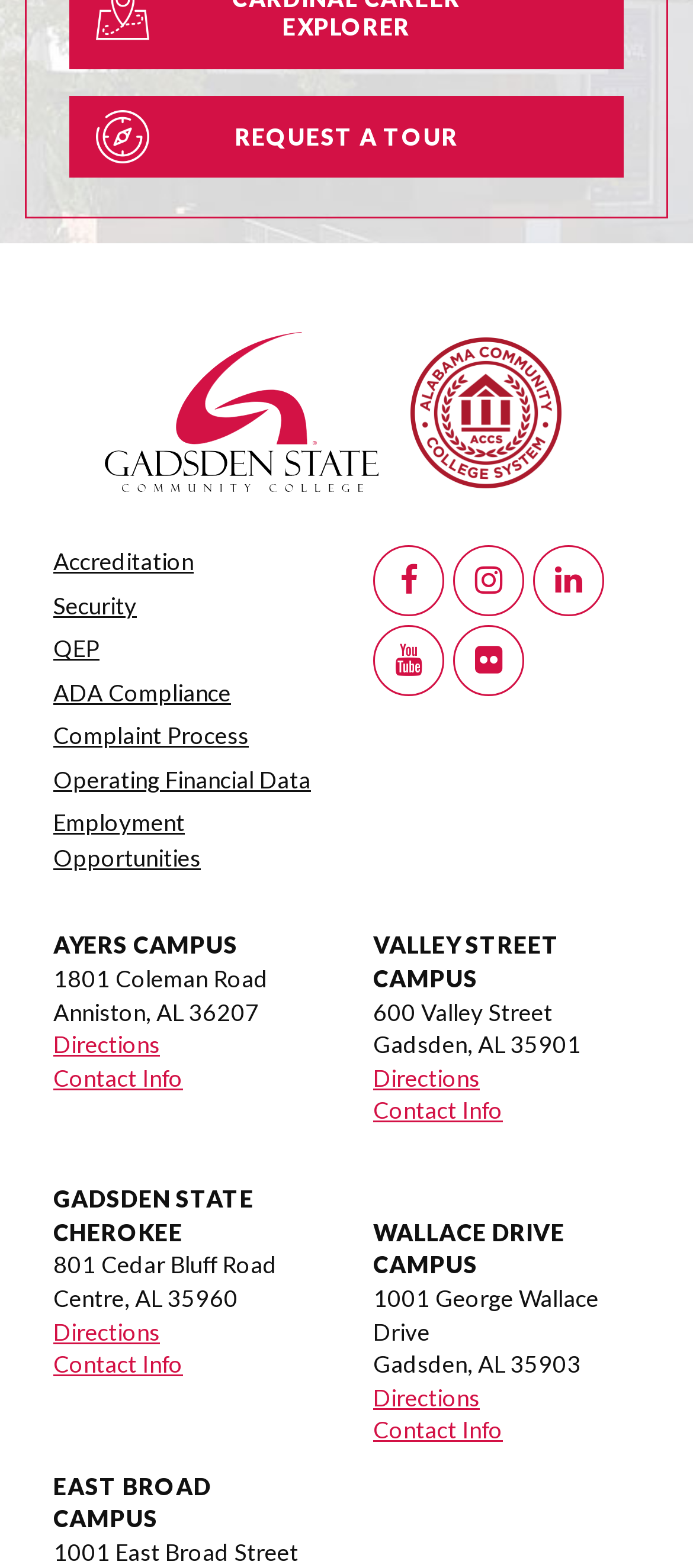Provide a one-word or short-phrase response to the question:
What social media platforms does Gadsden State Community College have?

Facebook, Instagram, Flickr